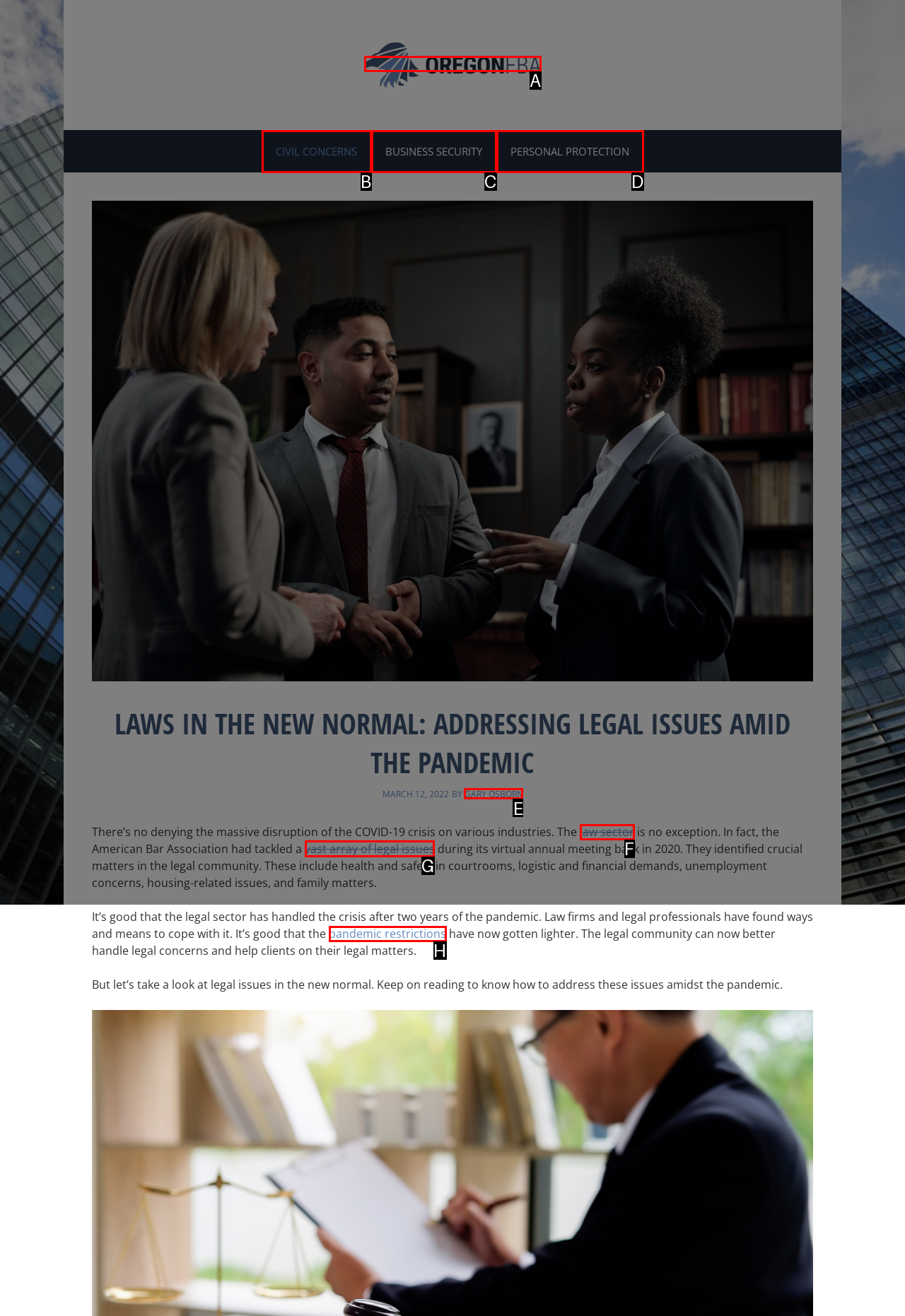Indicate which lettered UI element to click to fulfill the following task: Explore the vast array of legal issues
Provide the letter of the correct option.

G